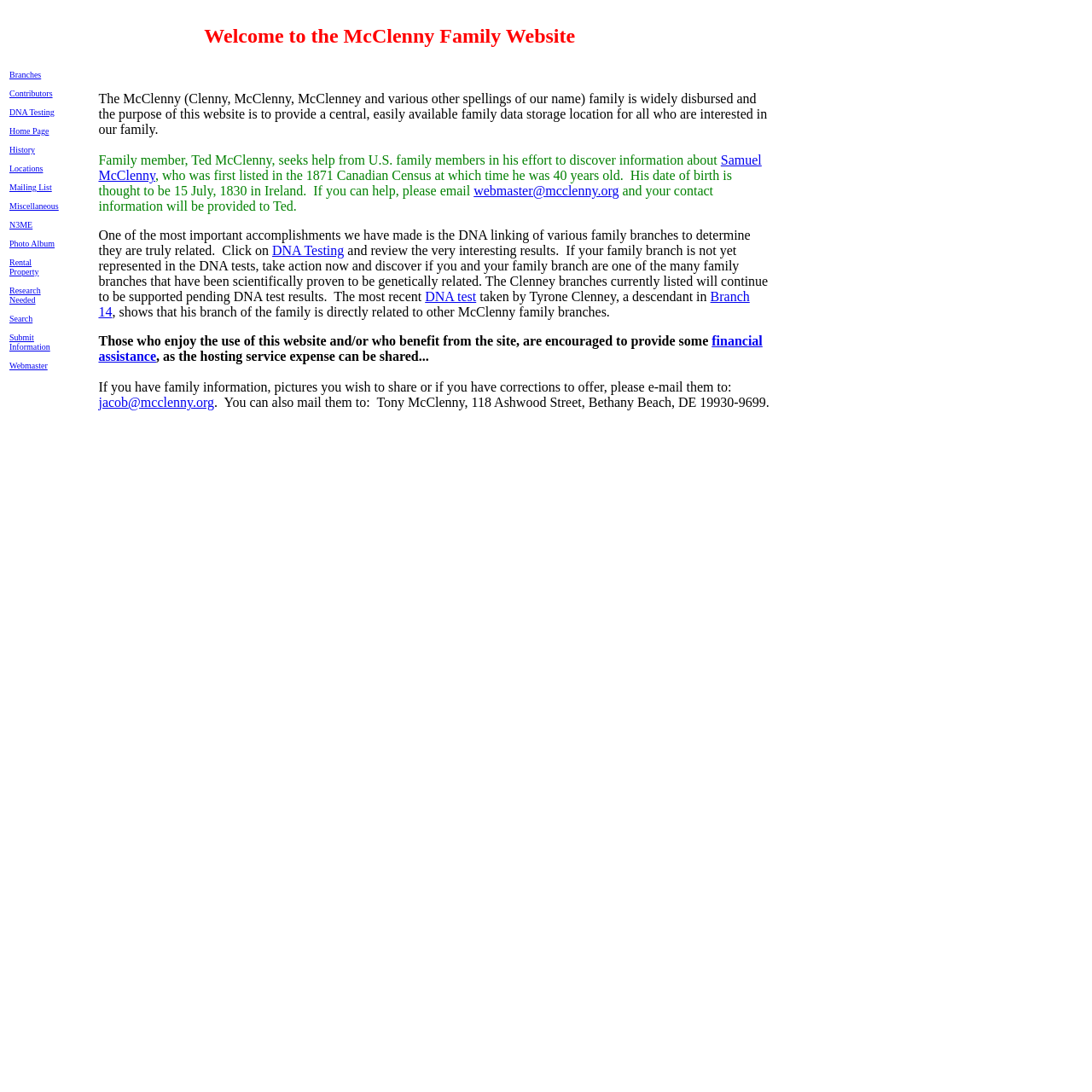Locate the bounding box coordinates of the clickable area needed to fulfill the instruction: "Click on the link to learn about DNA testing".

[0.009, 0.098, 0.05, 0.107]